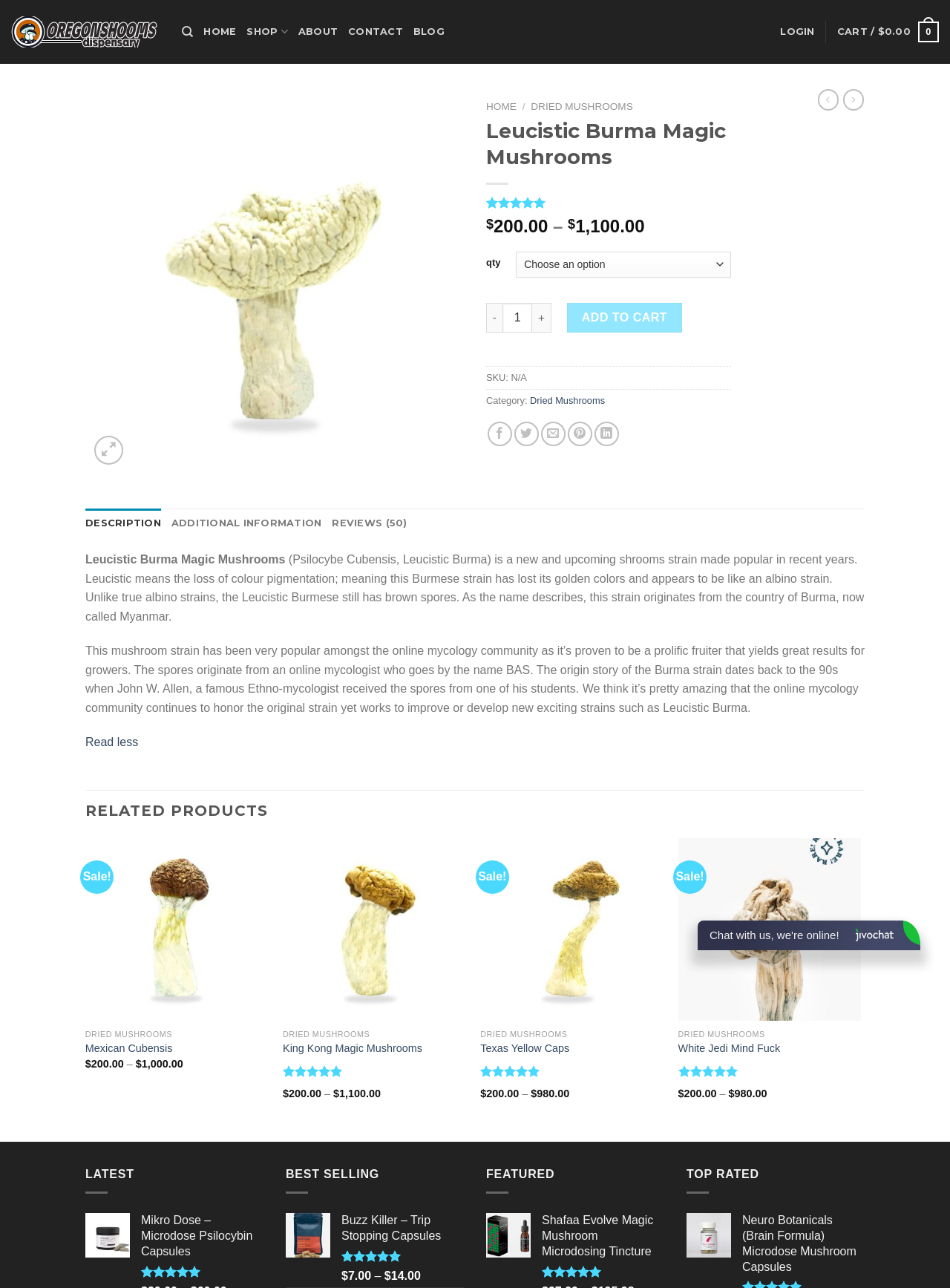Determine the title of the webpage and give its text content.

Leucistic Burma Magic Mushrooms